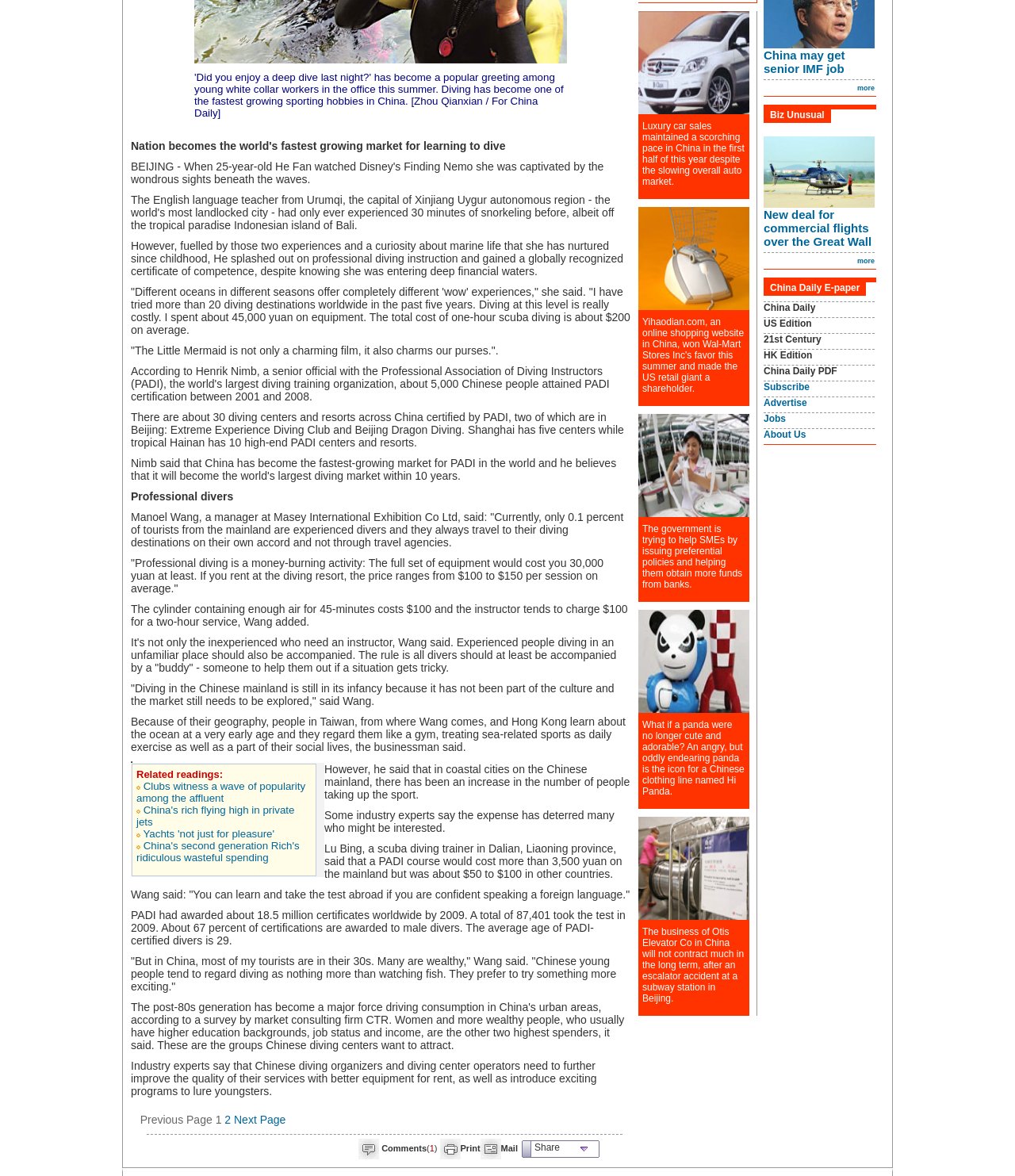Provide the bounding box coordinates for the UI element that is described as: "Next Page".

[0.23, 0.947, 0.282, 0.958]